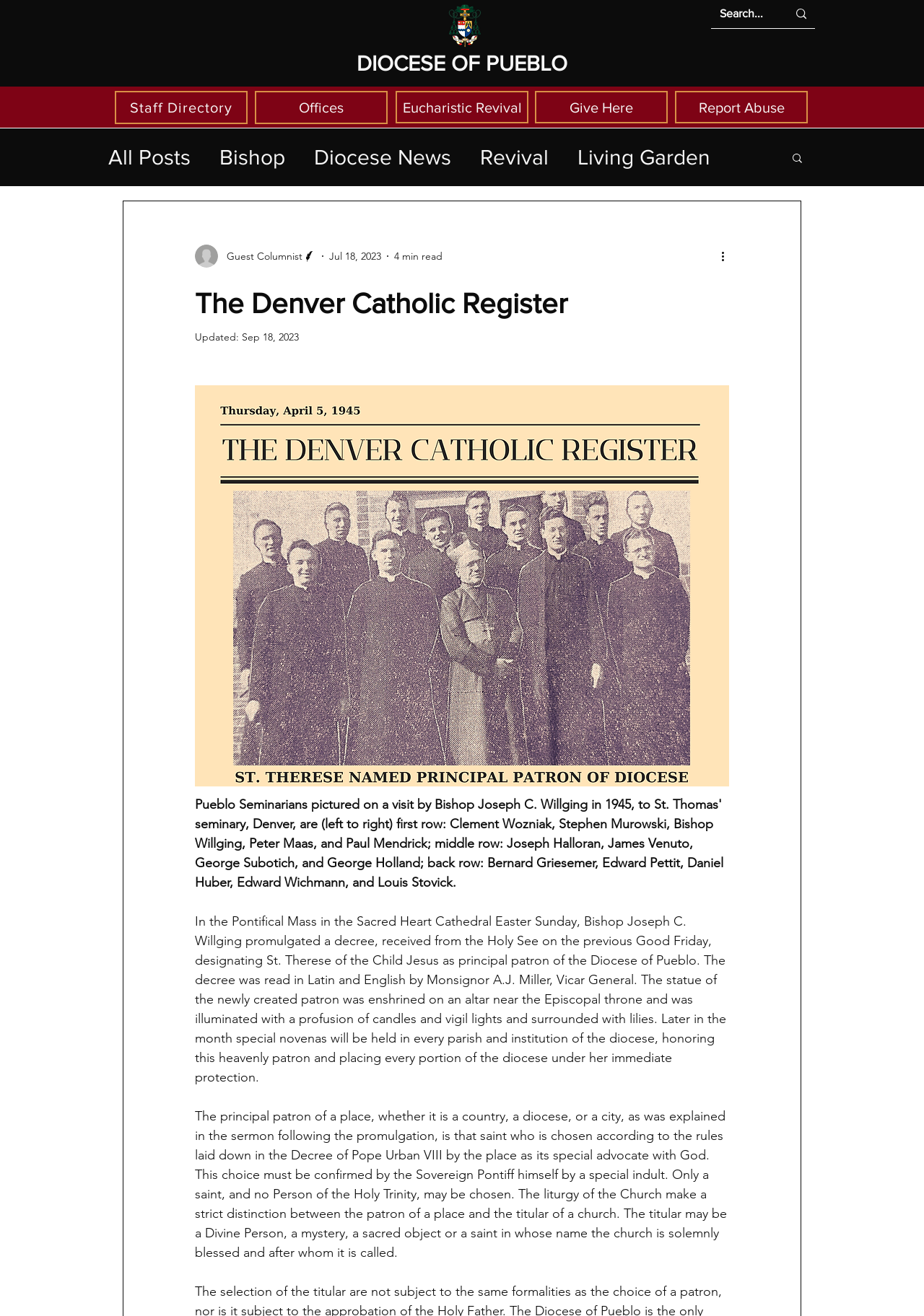Generate the main heading text from the webpage.

The Denver Catholic Register